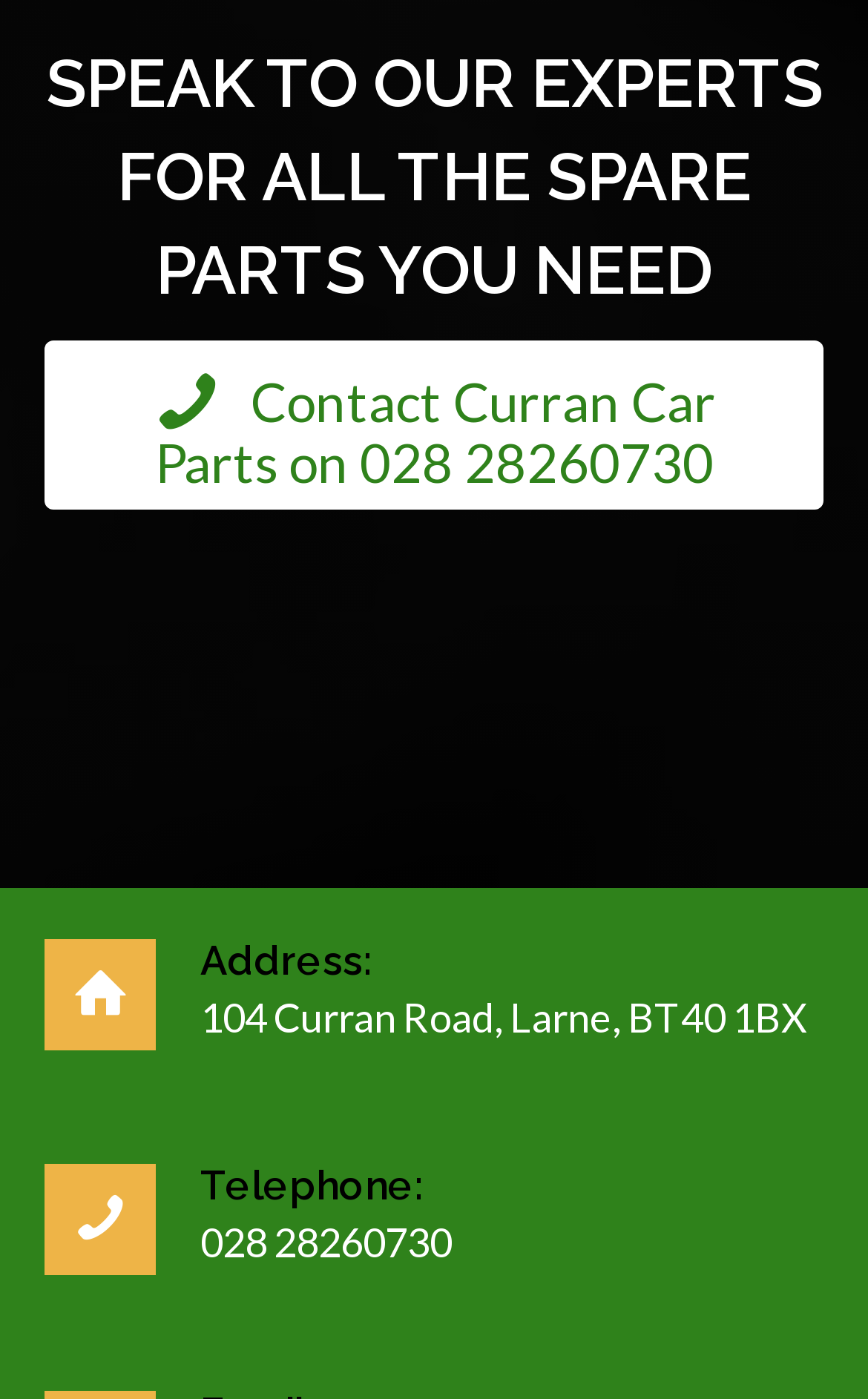What is the phone number to contact Curran Car Parts?
Use the screenshot to answer the question with a single word or phrase.

028 28260730